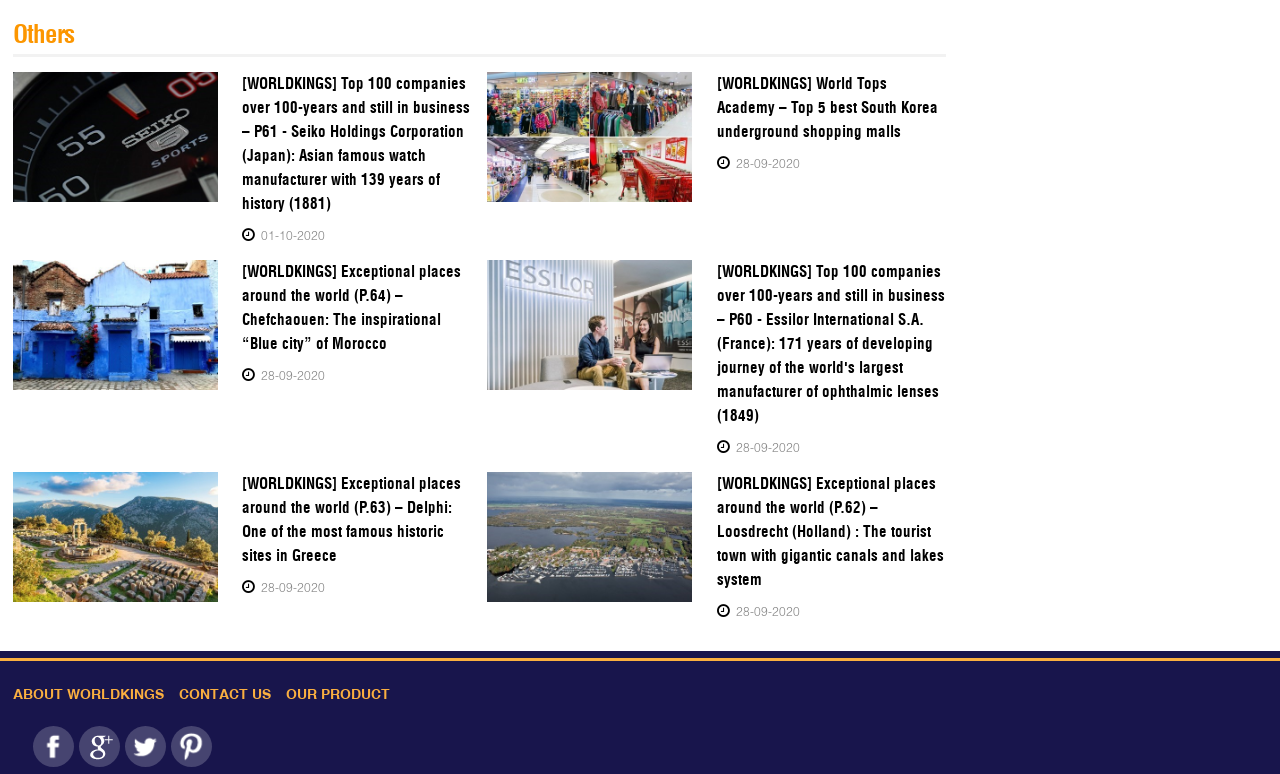Please predict the bounding box coordinates (top-left x, top-left y, bottom-right x, bottom-right y) for the UI element in the screenshot that fits the description: Contact us

[0.14, 0.89, 0.212, 0.907]